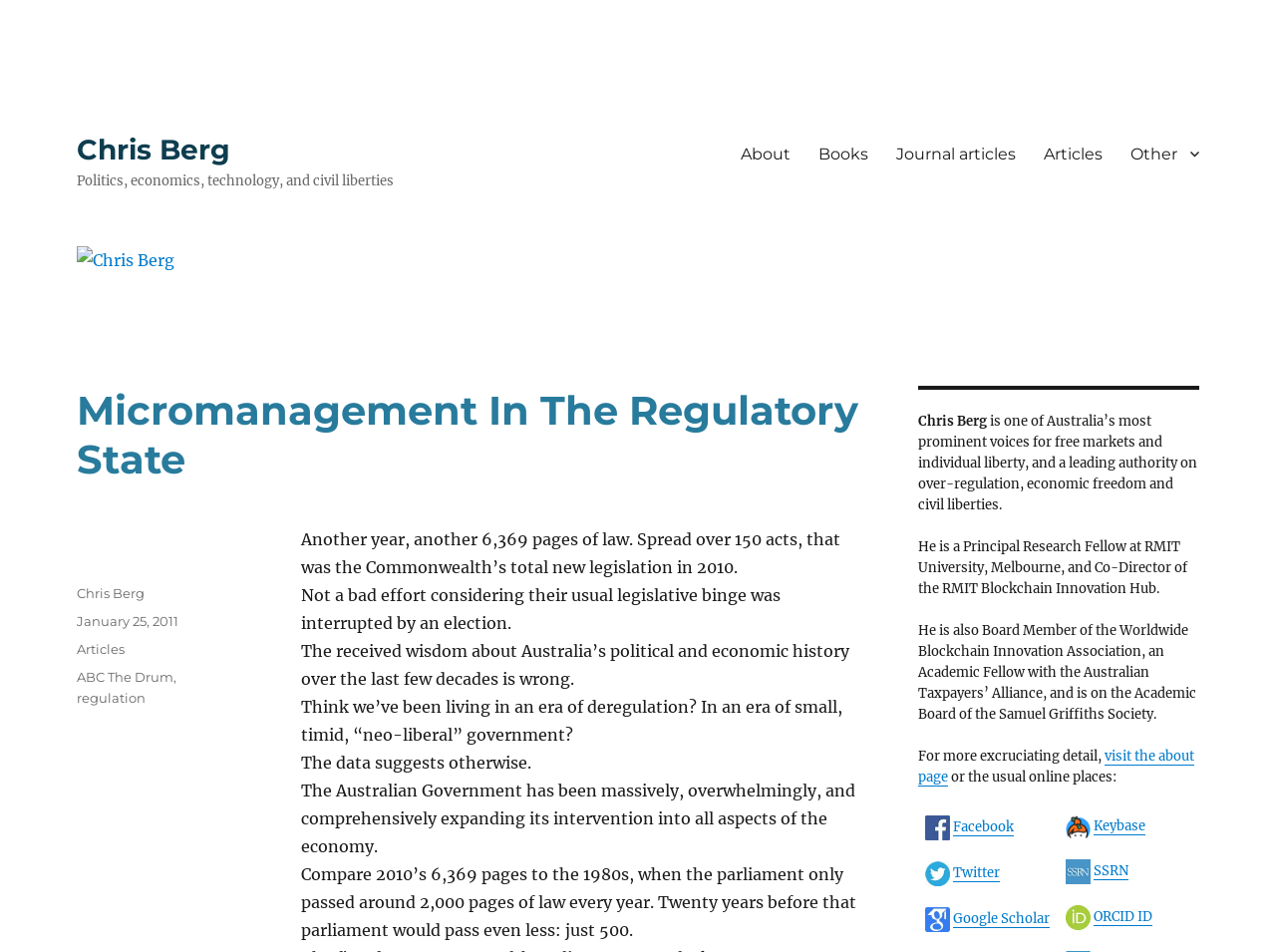What is the topic of the article?
Carefully analyze the image and provide a thorough answer to the question.

I inferred the topic of the article by reading the title 'Micromanagement In The Regulatory State' and the content of the article, which discusses the expansion of government intervention in the economy.